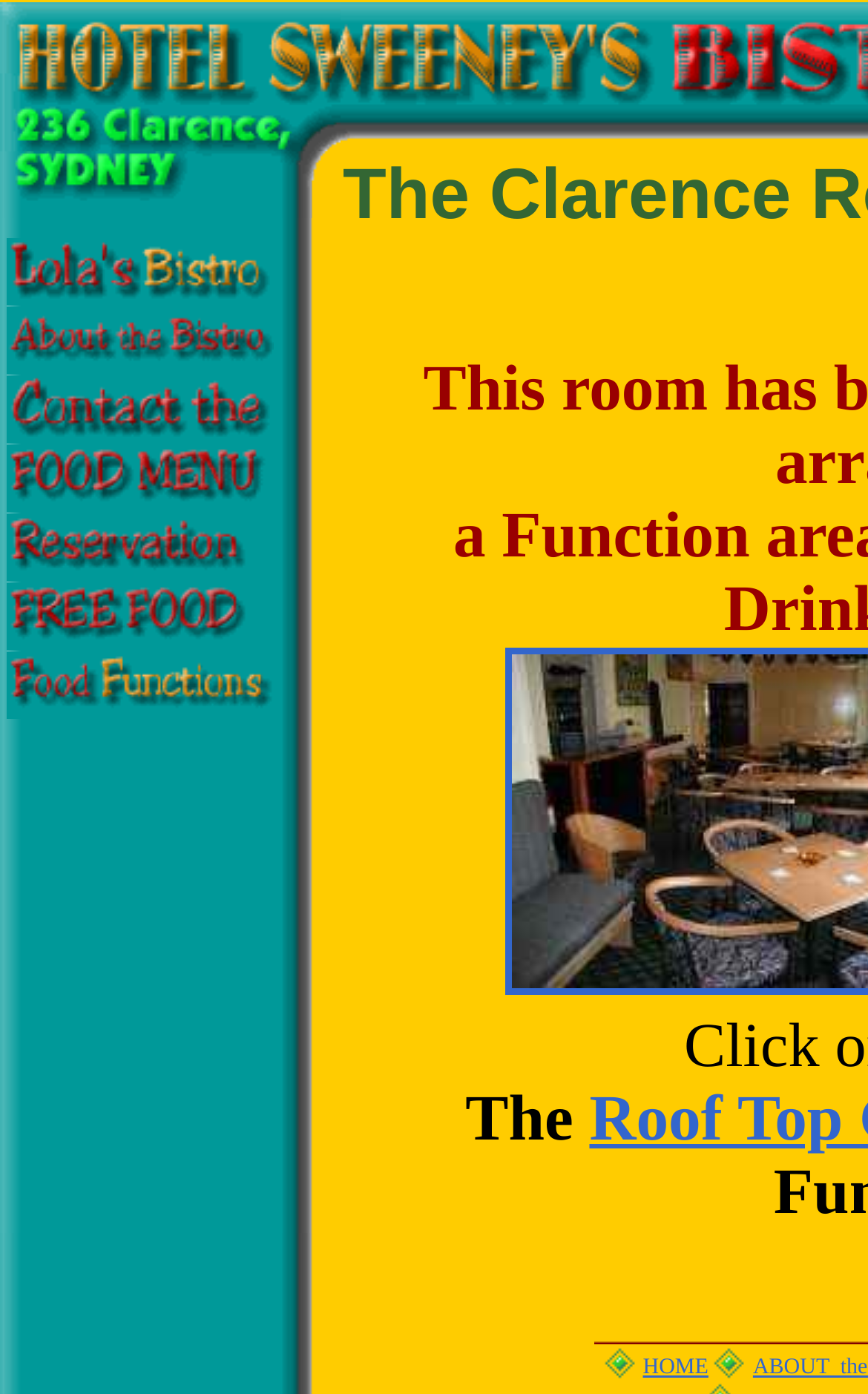Predict the bounding box of the UI element based on the description: "name="Image14"". The coordinates should be four float numbers between 0 and 1, formatted as [left, top, right, bottom].

[0.008, 0.495, 0.315, 0.522]